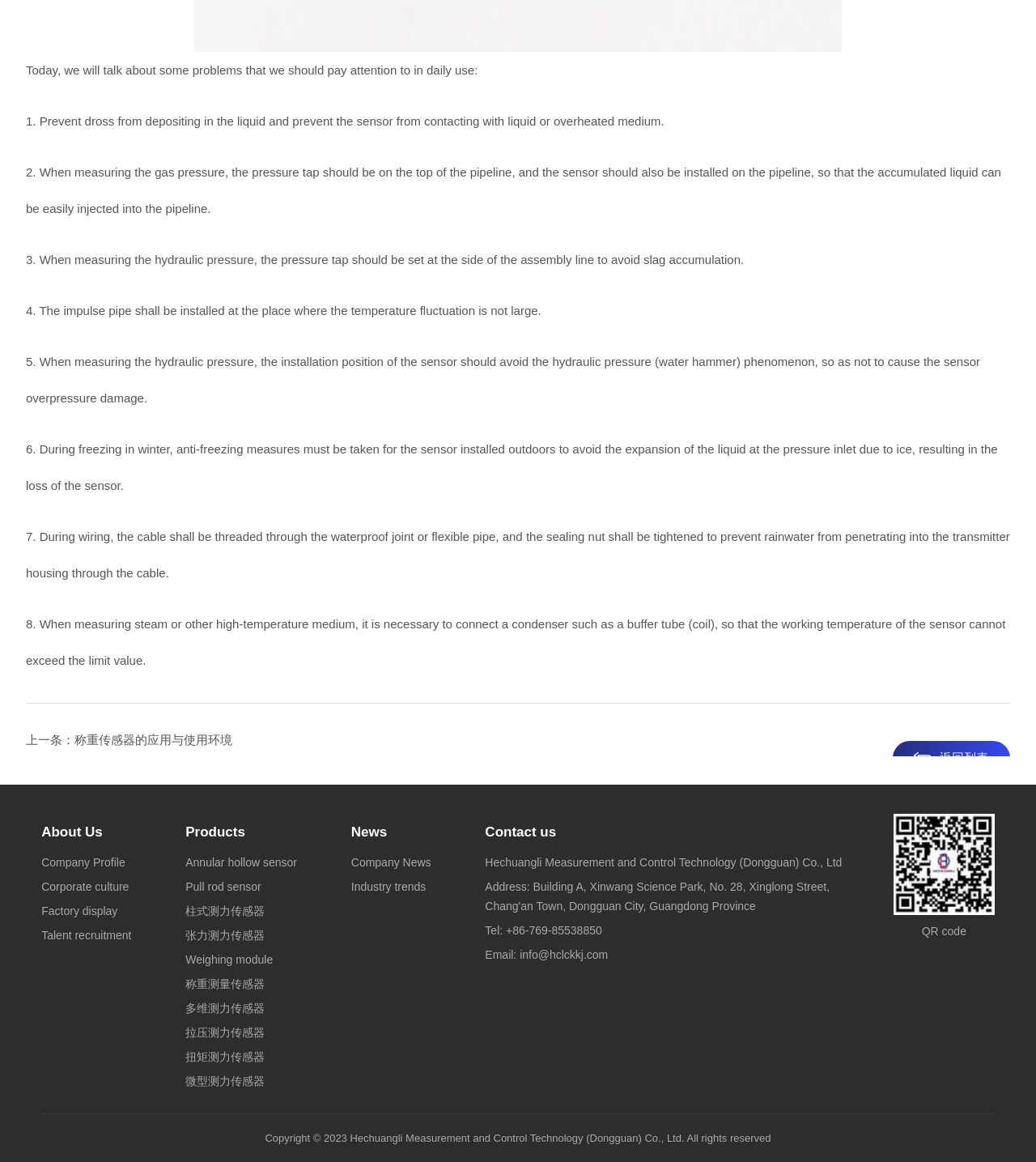Give a one-word or phrase response to the following question: What is the email address mentioned on the webpage?

info@hclckkj.com